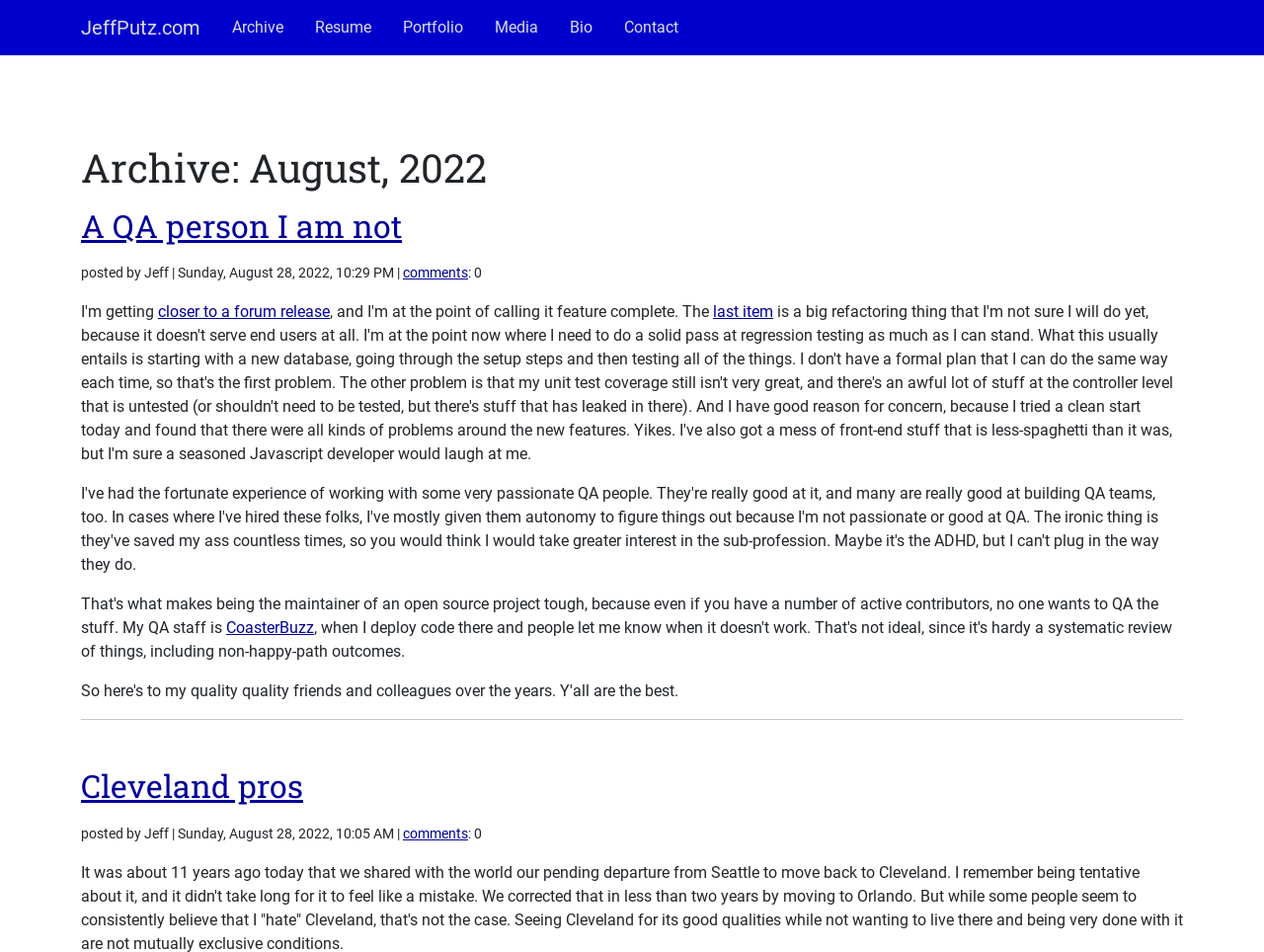Please determine the bounding box coordinates for the element with the description: "last item".

[0.564, 0.318, 0.612, 0.338]